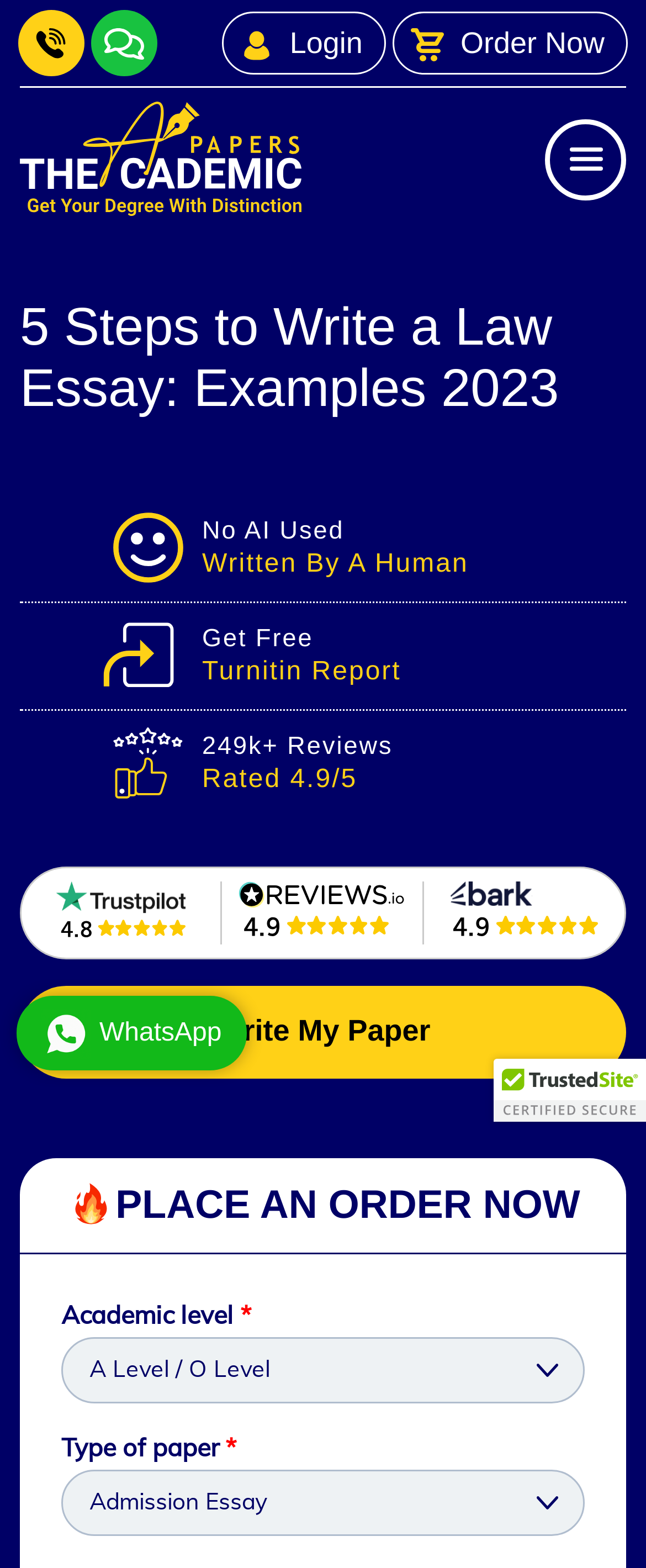Please predict the bounding box coordinates (top-left x, top-left y, bottom-right x, bottom-right y) for the UI element in the screenshot that fits the description: name="search_keyword" placeholder="Search"

[0.328, 0.147, 0.969, 0.185]